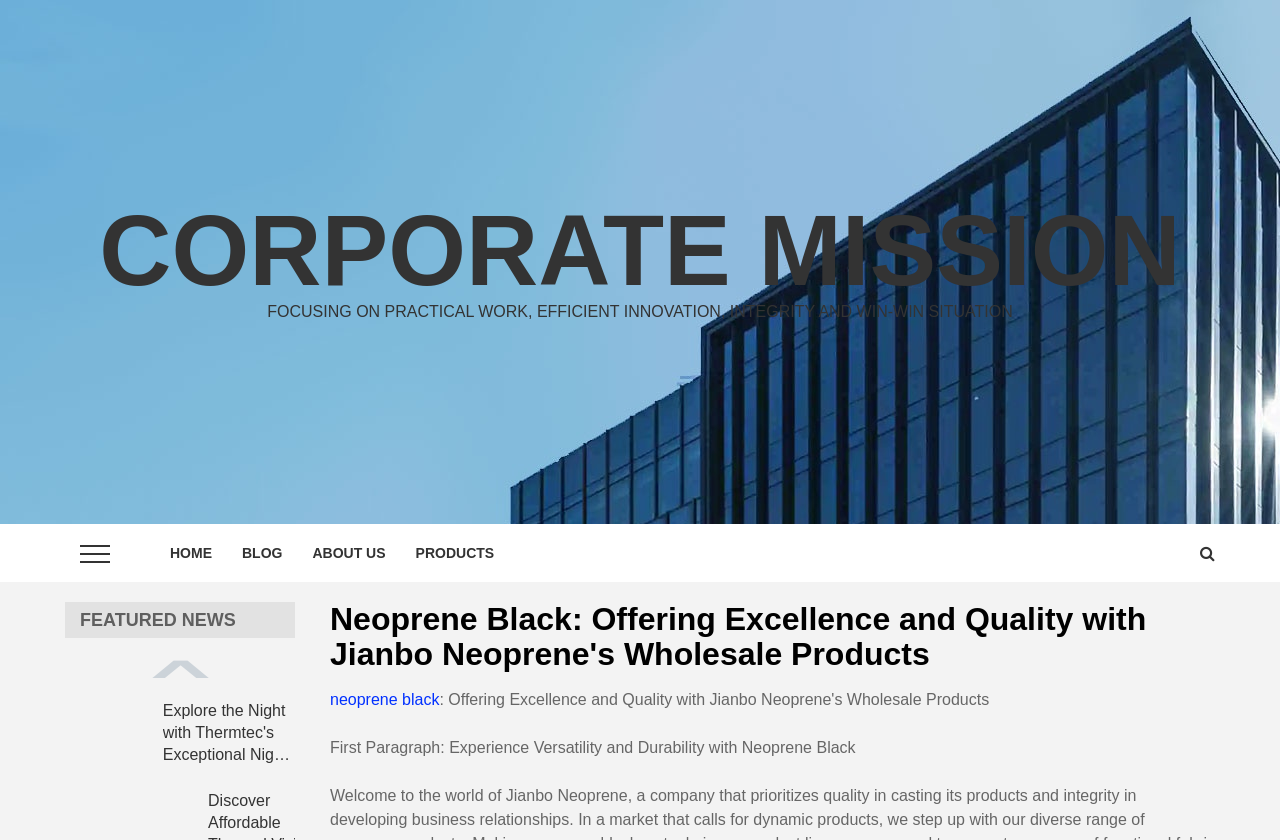Answer the following query with a single word or phrase:
What is the title of the featured news section?

FEATURED NEWS